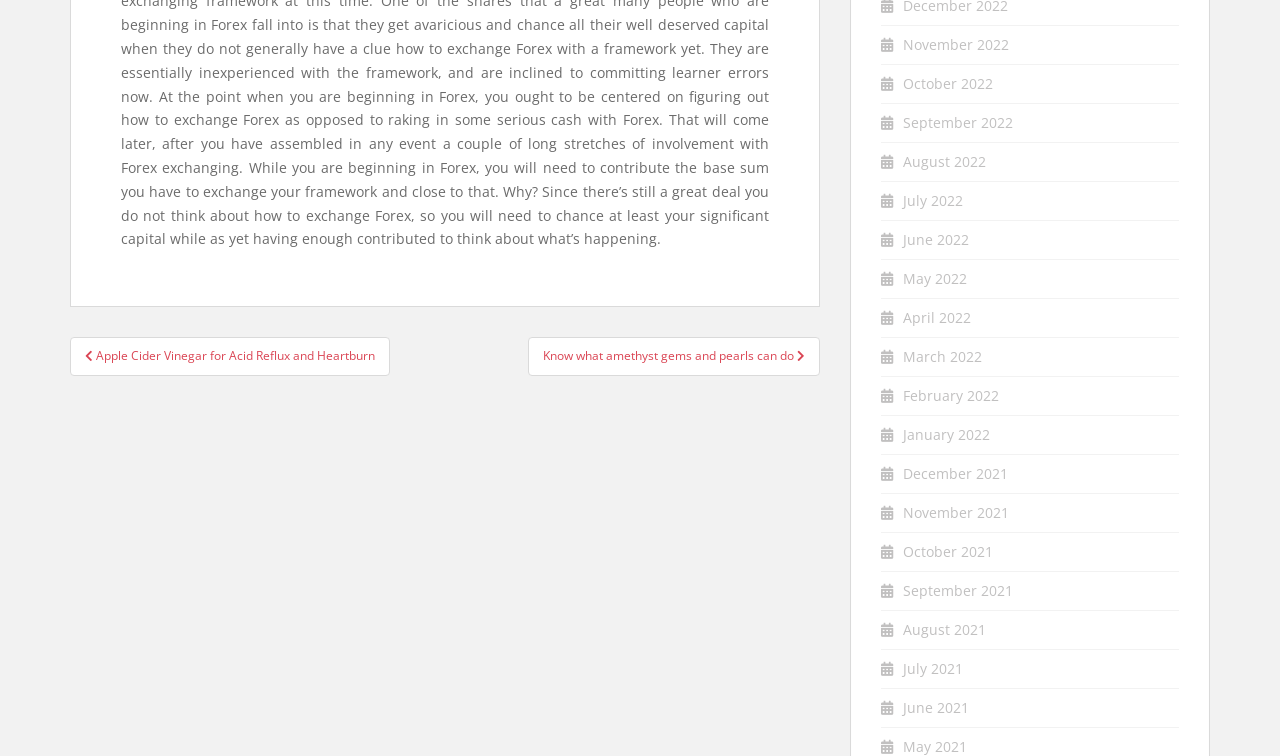Identify the bounding box coordinates for the UI element described as: "August 2021". The coordinates should be provided as four floats between 0 and 1: [left, top, right, bottom].

[0.705, 0.82, 0.77, 0.845]